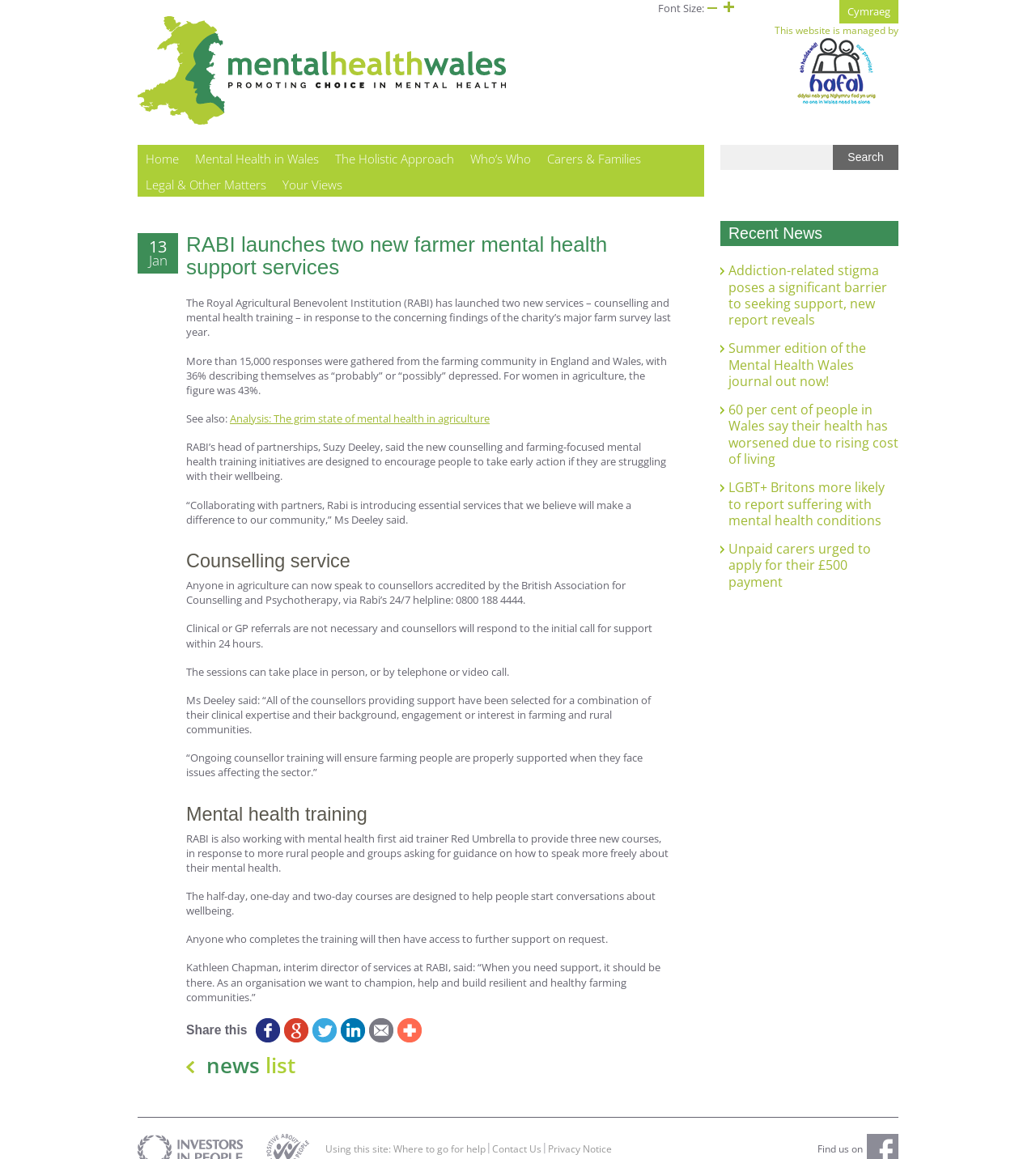How many responses were gathered from the farming community in England and Wales? Analyze the screenshot and reply with just one word or a short phrase.

More than 15,000